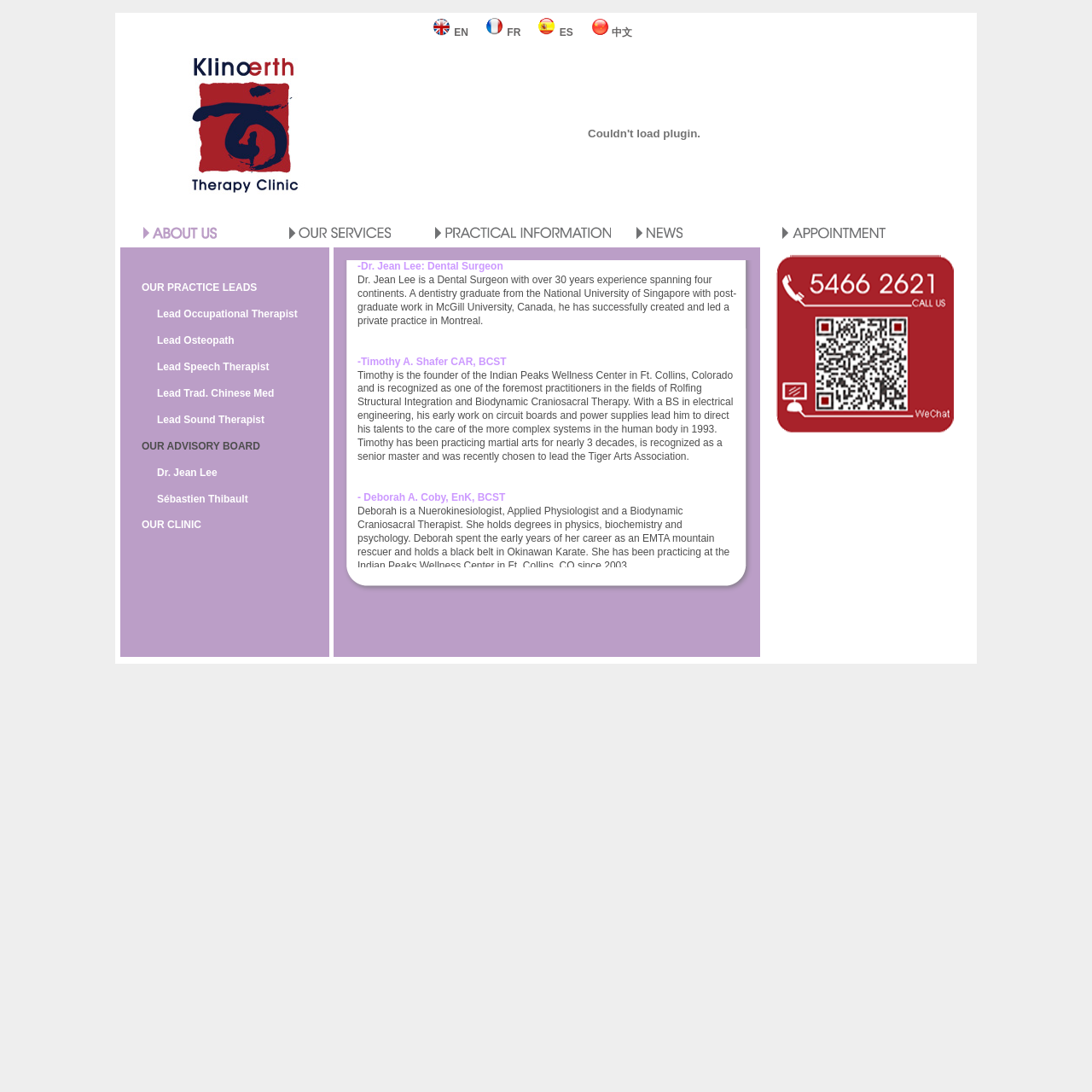Identify the bounding box coordinates for the region to click in order to carry out this instruction: "Read about Dr. Jean Lee's profile". Provide the coordinates using four float numbers between 0 and 1, formatted as [left, top, right, bottom].

[0.327, 0.238, 0.461, 0.249]